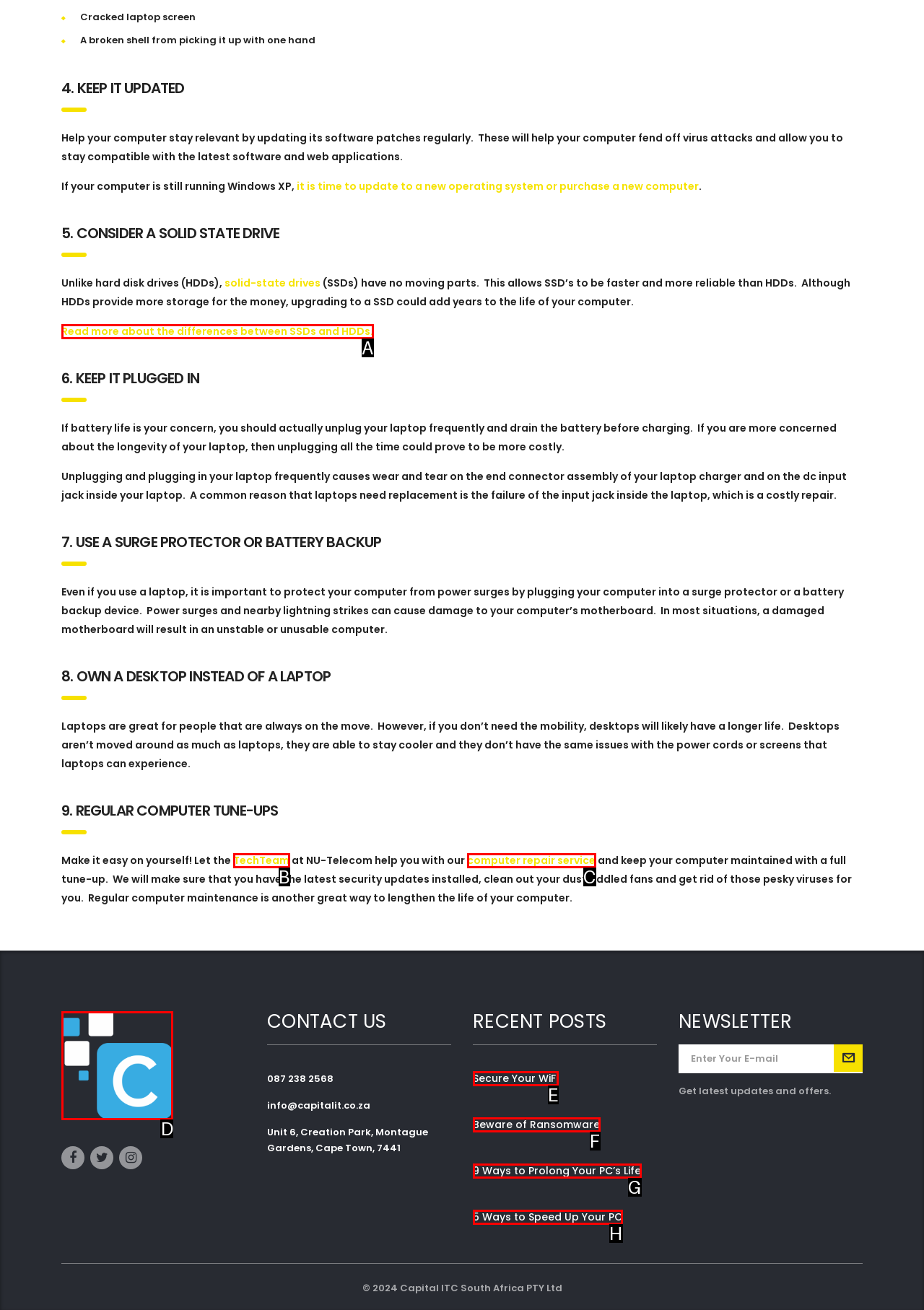Select the letter that corresponds to the description: Secure Your WiFi. Provide your answer using the option's letter.

E